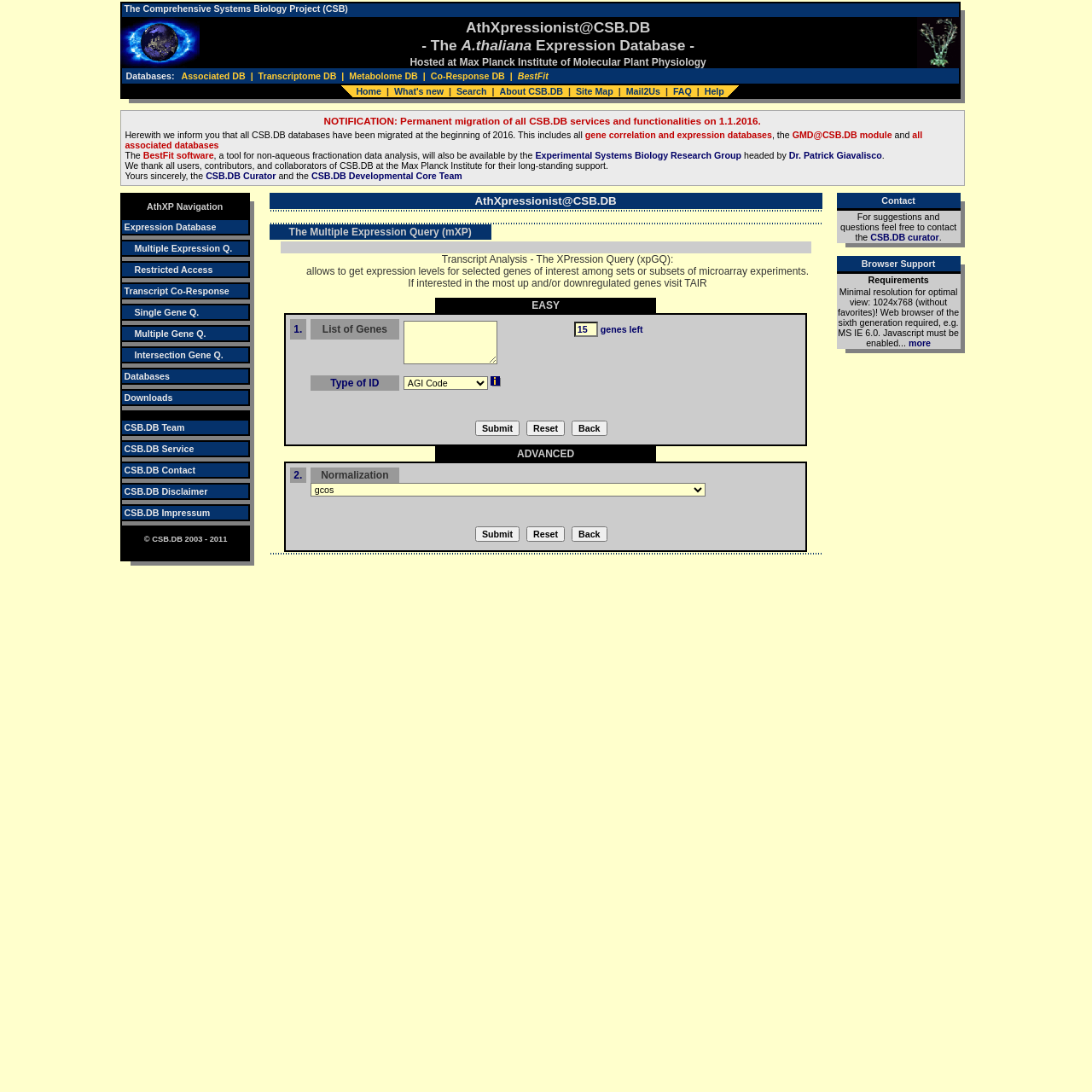Pinpoint the bounding box coordinates of the area that should be clicked to complete the following instruction: "Search for something". The coordinates must be given as four float numbers between 0 and 1, i.e., [left, top, right, bottom].

[0.879, 0.002, 0.883, 0.095]